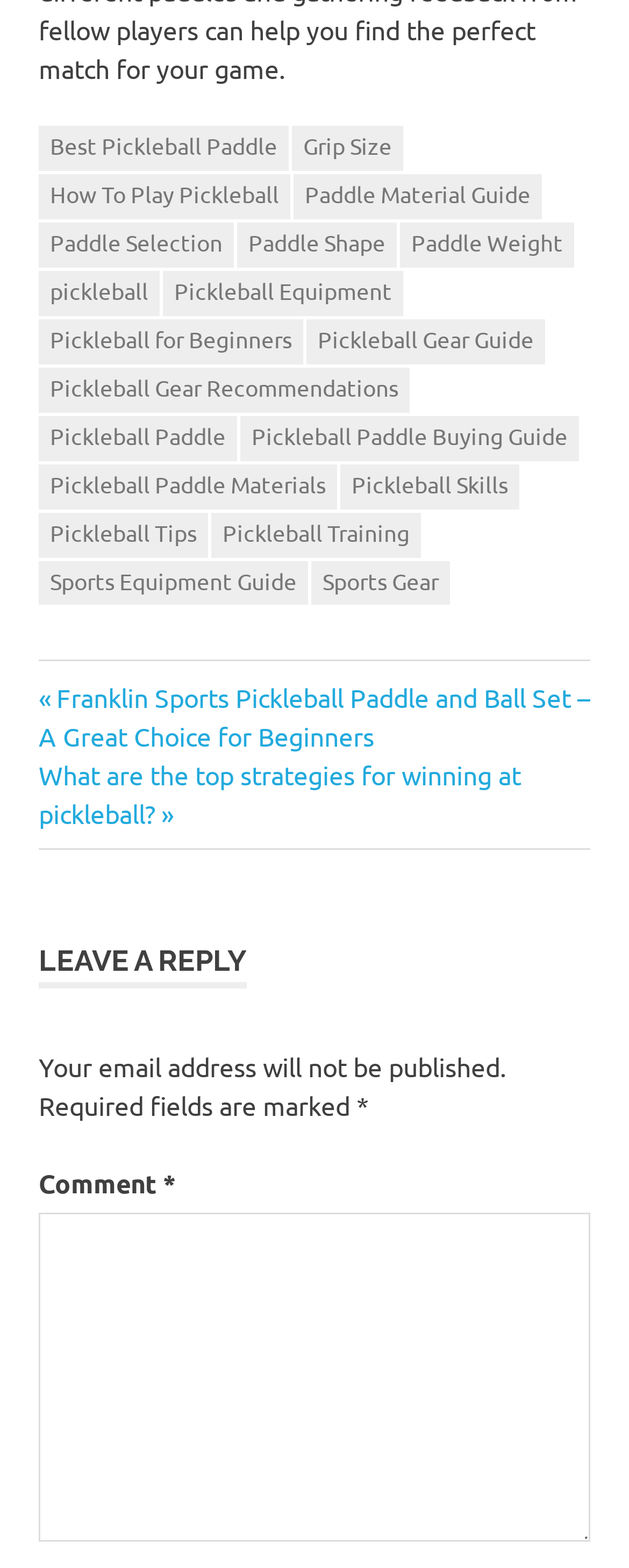Identify the bounding box coordinates for the region to click in order to carry out this instruction: "Click on the 'Best Pickleball Paddle' link". Provide the coordinates using four float numbers between 0 and 1, formatted as [left, top, right, bottom].

[0.062, 0.08, 0.459, 0.109]